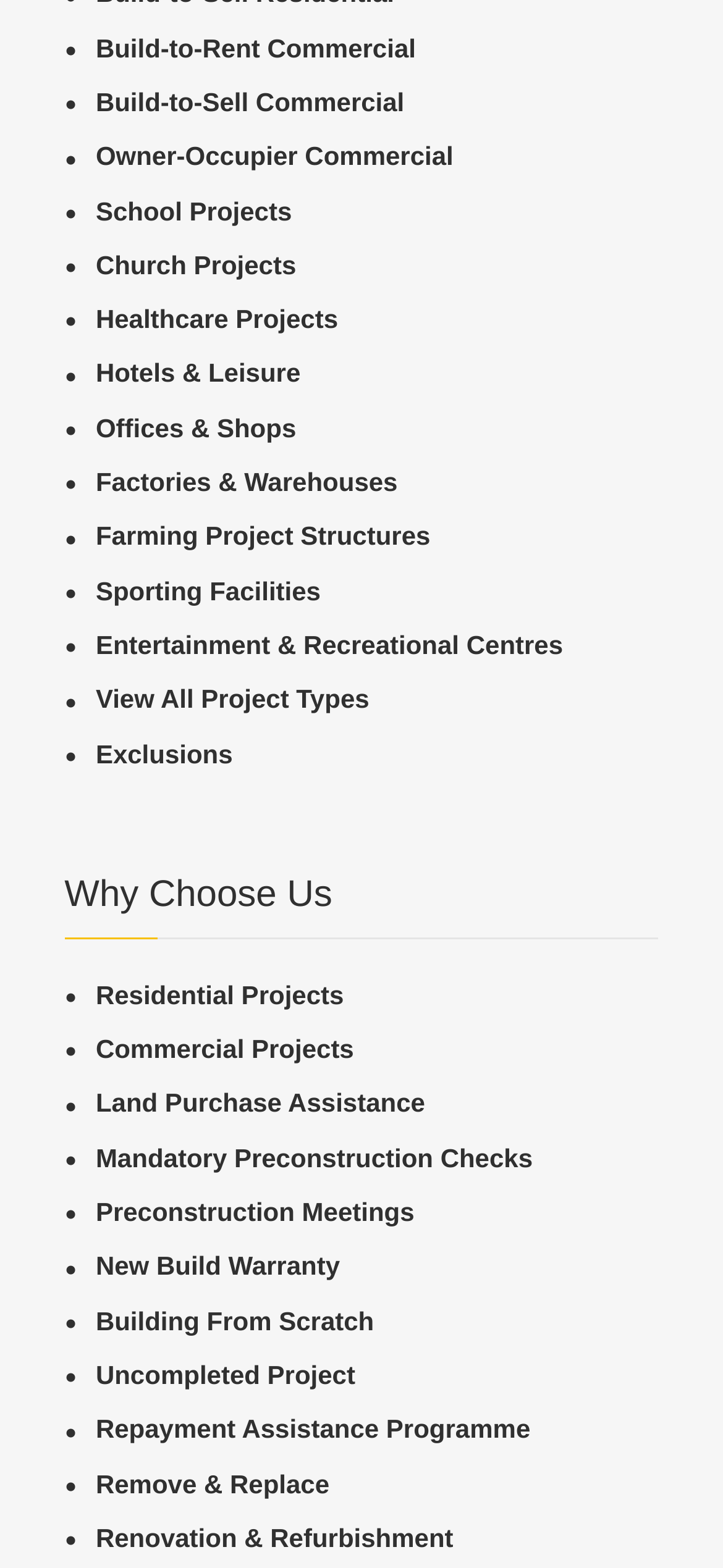Locate the bounding box coordinates of the clickable part needed for the task: "View Build-to-Rent Commercial projects".

[0.089, 0.019, 0.911, 0.044]